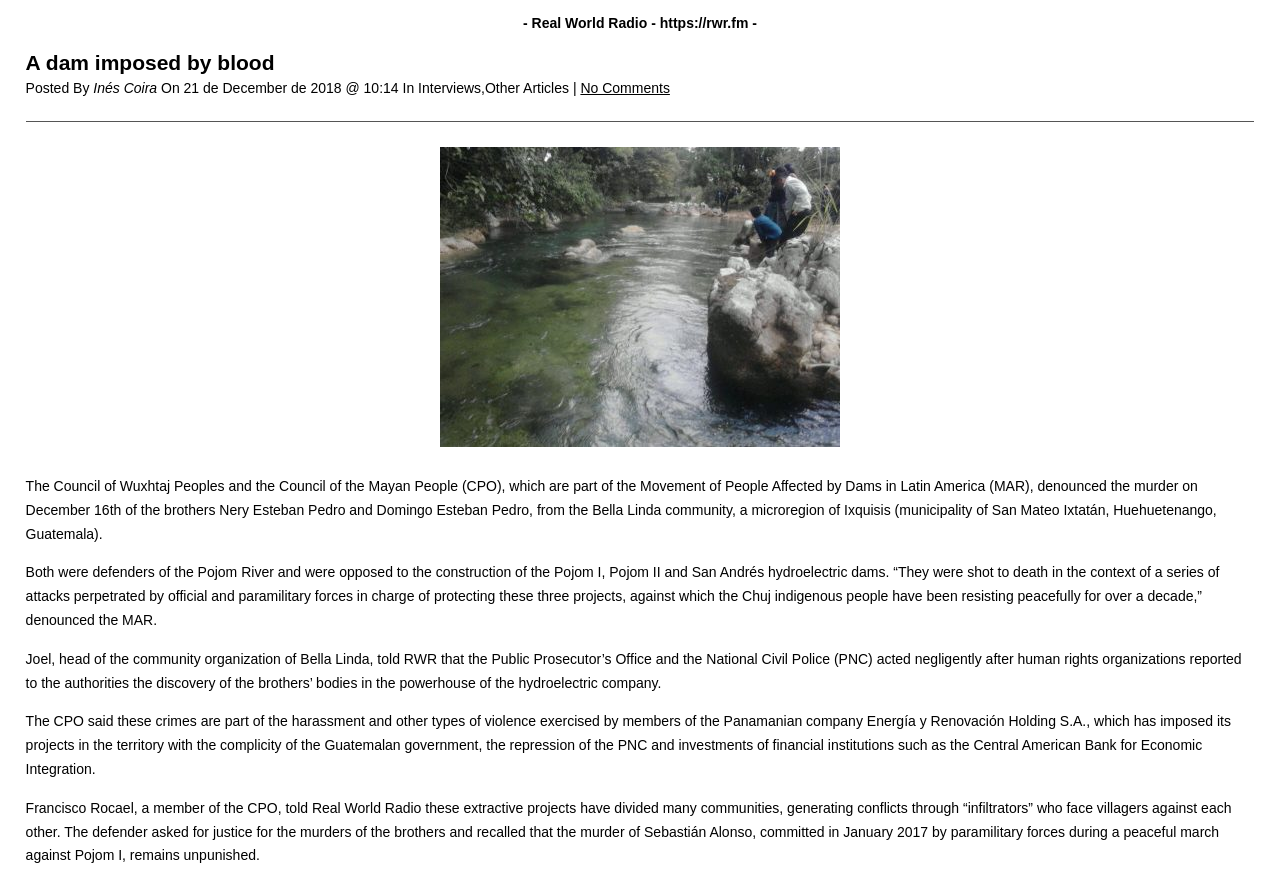Find the coordinates for the bounding box of the element with this description: "No Comments".

[0.453, 0.091, 0.523, 0.109]